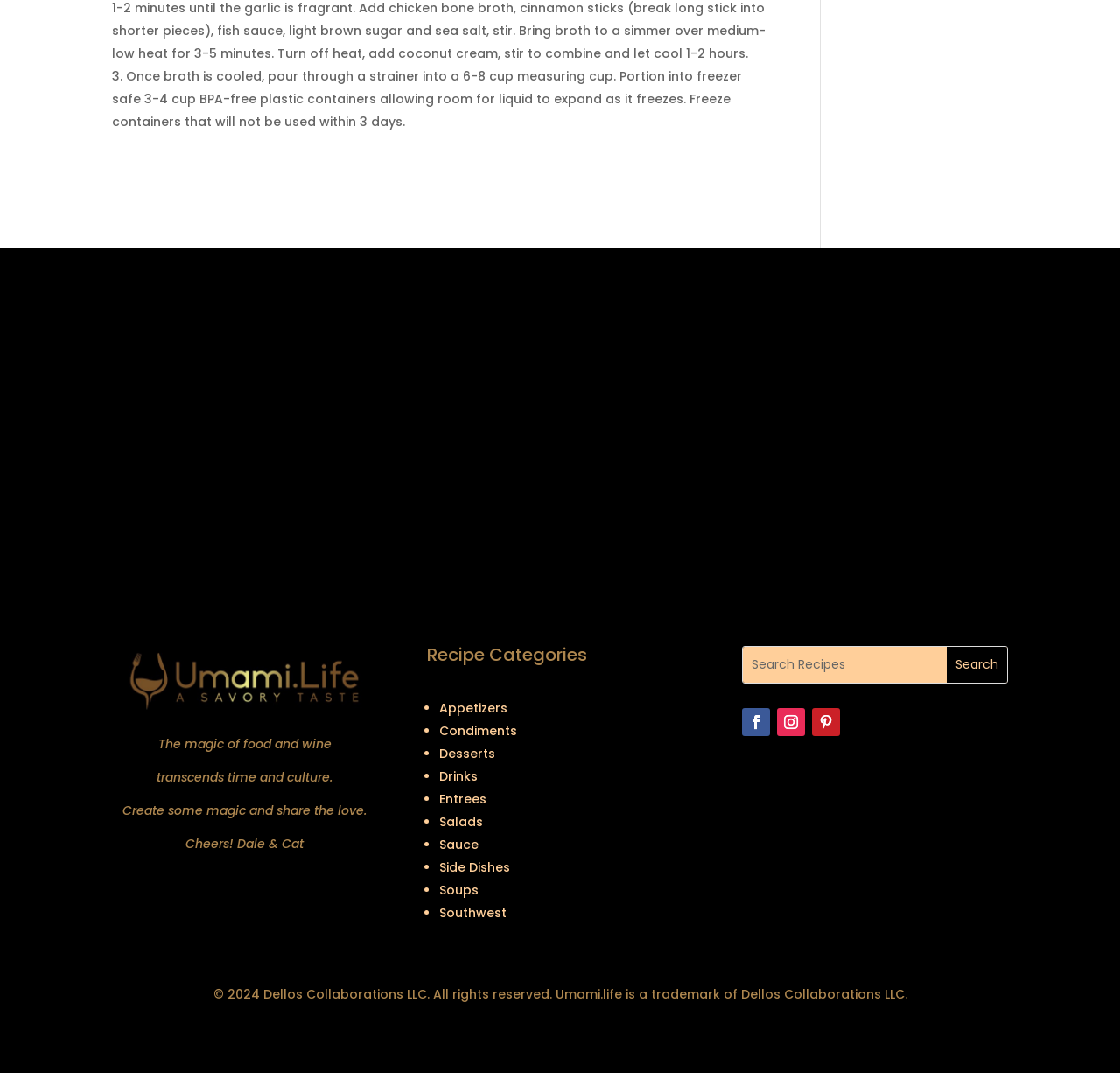Find and specify the bounding box coordinates that correspond to the clickable region for the instruction: "Share on social media".

[0.663, 0.66, 0.688, 0.686]